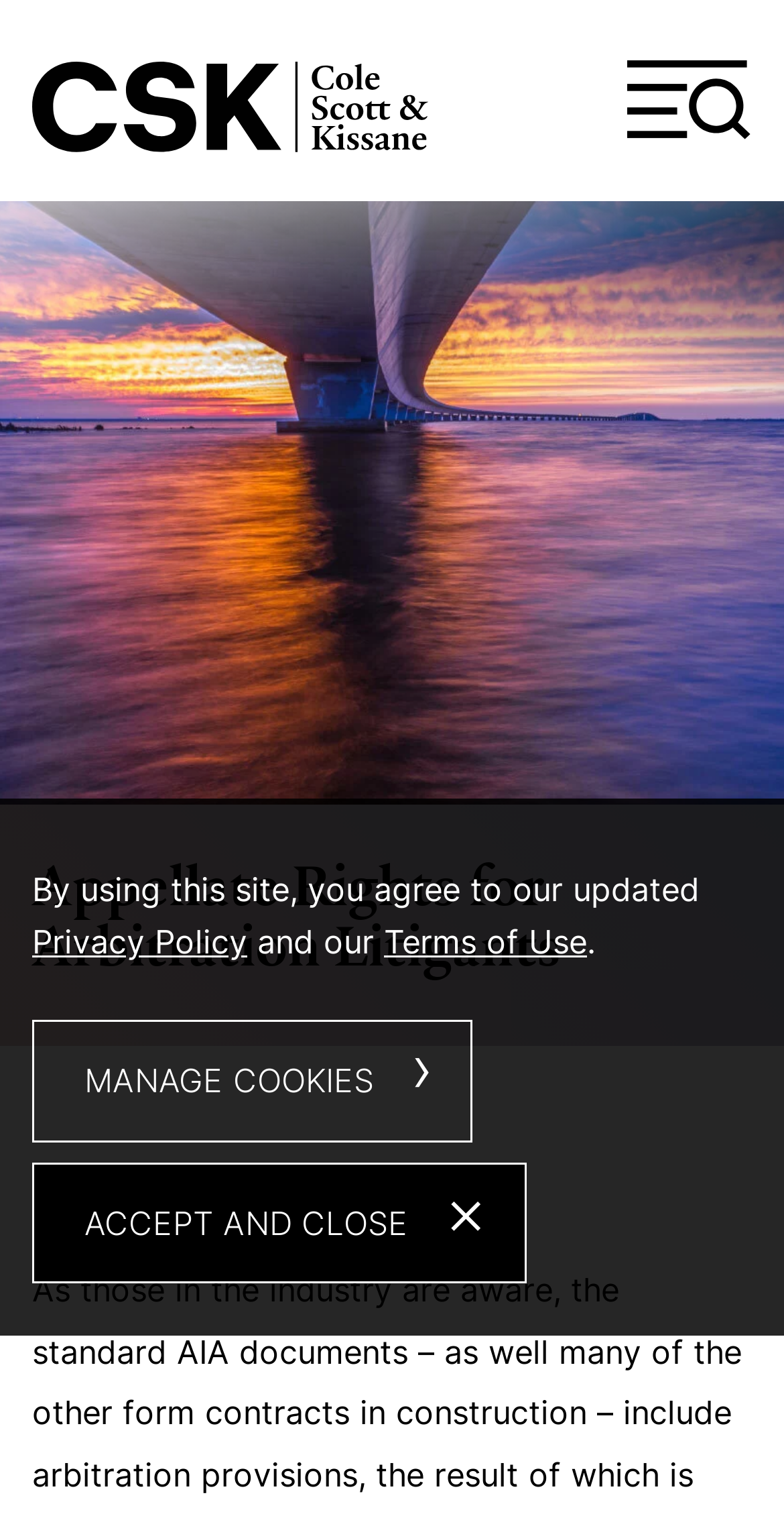Generate a comprehensive description of the webpage.

The webpage is about Appellate Rights for Arbitration Litigants, provided by Cole, Scott & Kissane, P.A. At the top left, there is a link to the law firm's homepage, accompanied by a logo image. Below this, there are three links: "Main Content", "Main Menu", and "Jump to Page", which are aligned horizontally.

On the top right, there is a button labeled "Menu" with a corresponding image, which controls the main navigation menu. Below this, there is a prominent heading that reads "Appellate Rights for Arbitration Litigants". Next to the heading, there is a timestamp indicating the date "7.14.2014".

Further down, there is a dialog box related to the Cookie Policy, which is not currently in modal mode. The dialog box contains a message stating that by using the site, users agree to the updated Privacy Policy and Terms of Use. There are links to these policies, as well as two buttons: "MANAGE COOKIES ›" and "ACCEPT AND CLOSE ×".